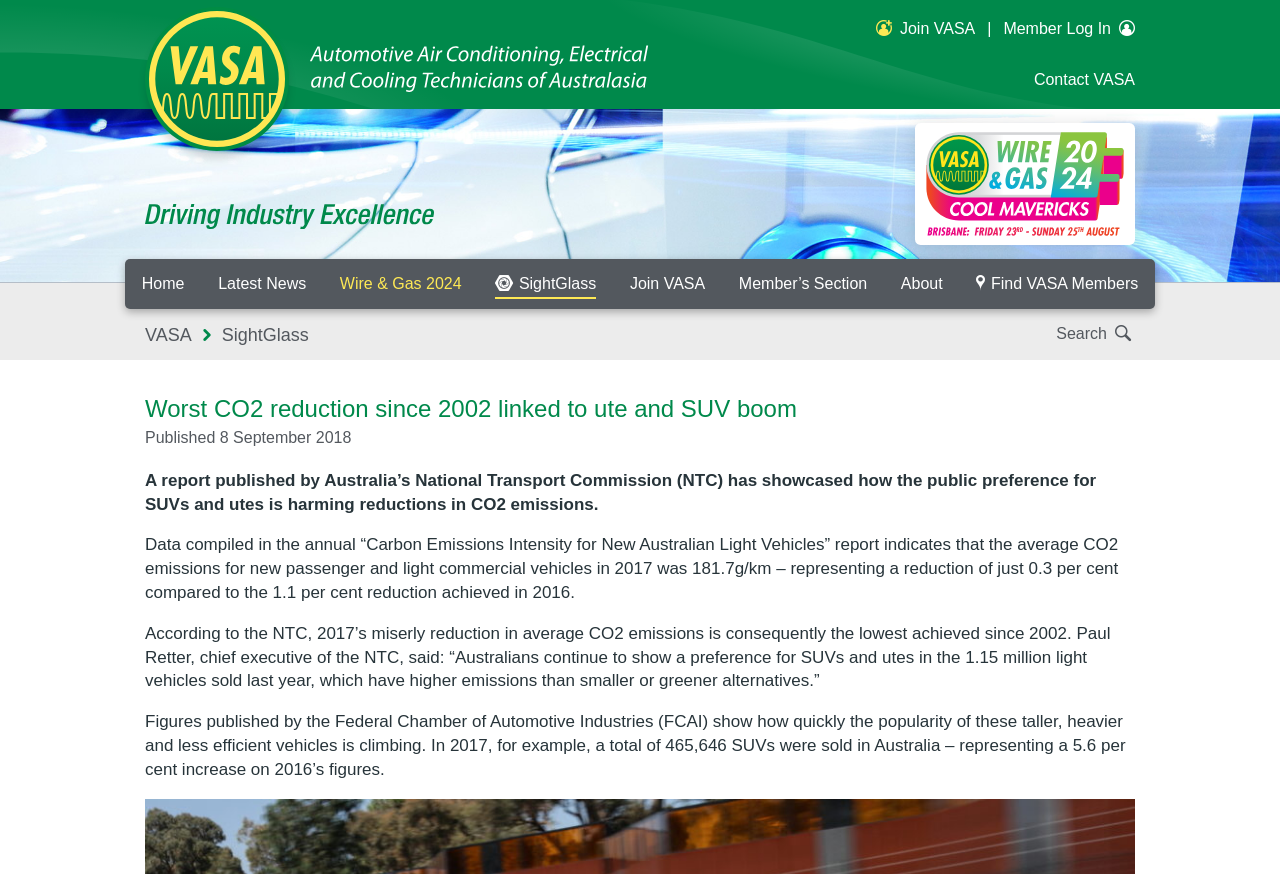Using the elements shown in the image, answer the question comprehensively: What is the topic of the article?

The topic of the article can be inferred from the text content, which discusses the reduction of CO2 emissions in Australia and its relation to the popularity of SUVs and utes.